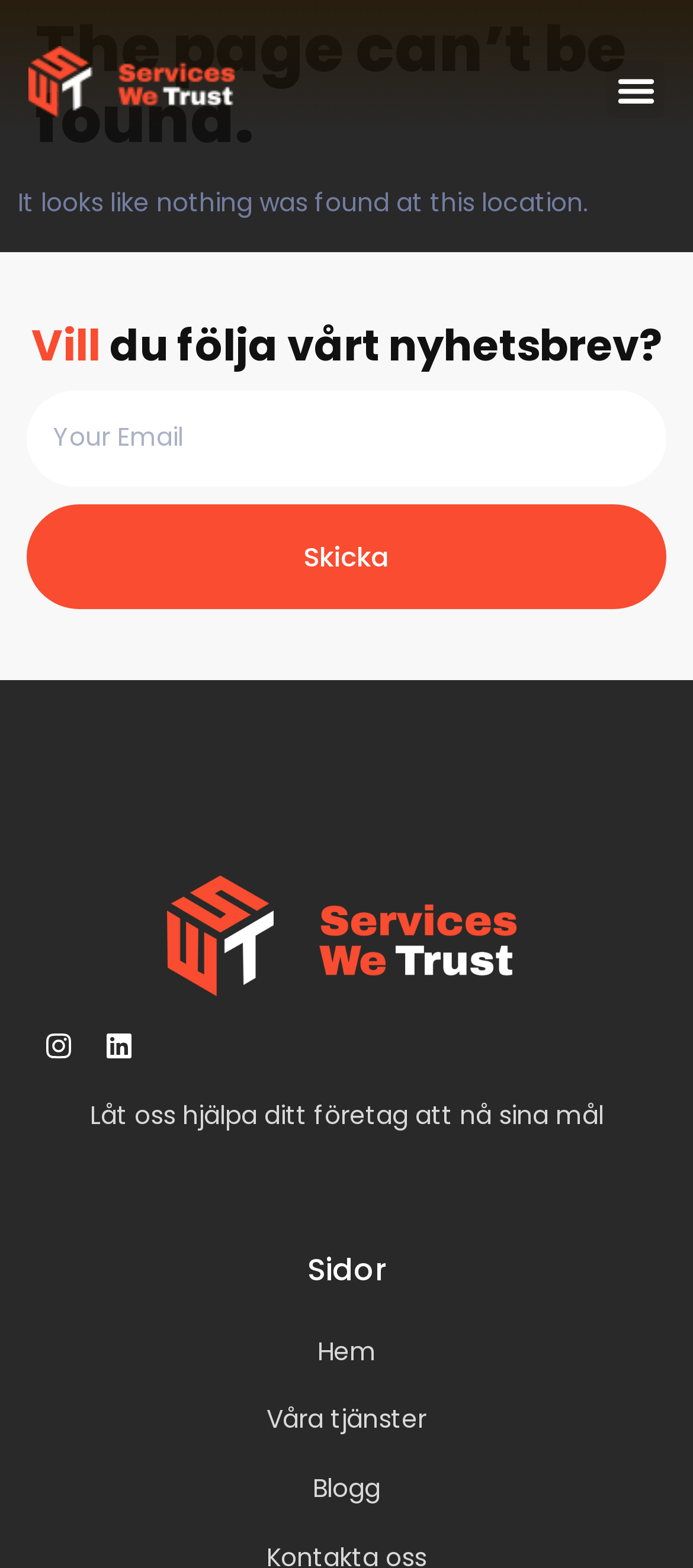What is the main topic of the webpage?
Using the information presented in the image, please offer a detailed response to the question.

Although the page is not found, the presence of links to 'Hem', 'Våra tjänster', and 'Blogg' suggests that the main topic of the webpage is related to a company's services and offerings.